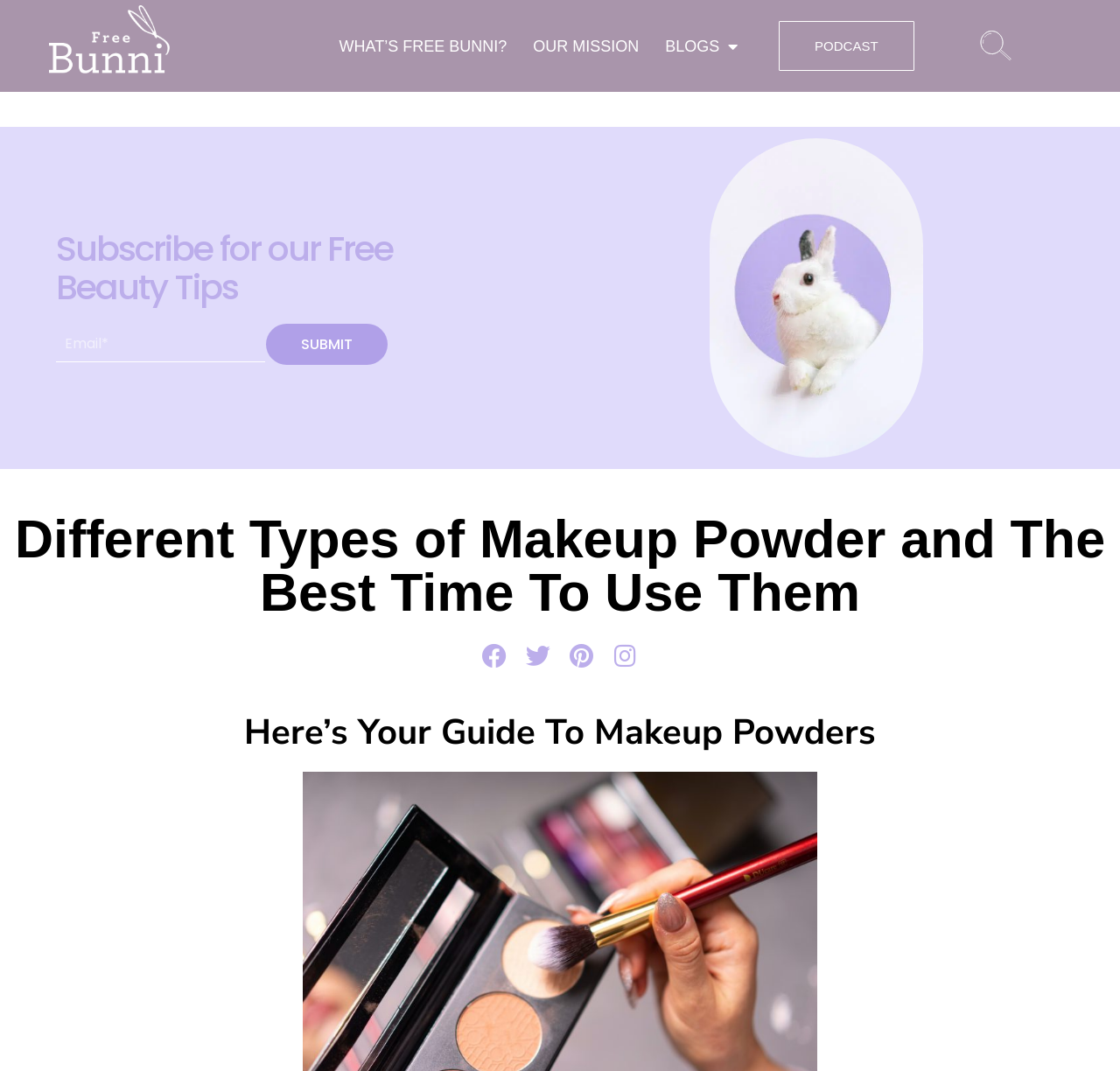Please find the bounding box coordinates of the clickable region needed to complete the following instruction: "Click on the 'SUBMIT' button". The bounding box coordinates must consist of four float numbers between 0 and 1, i.e., [left, top, right, bottom].

[0.237, 0.303, 0.346, 0.341]